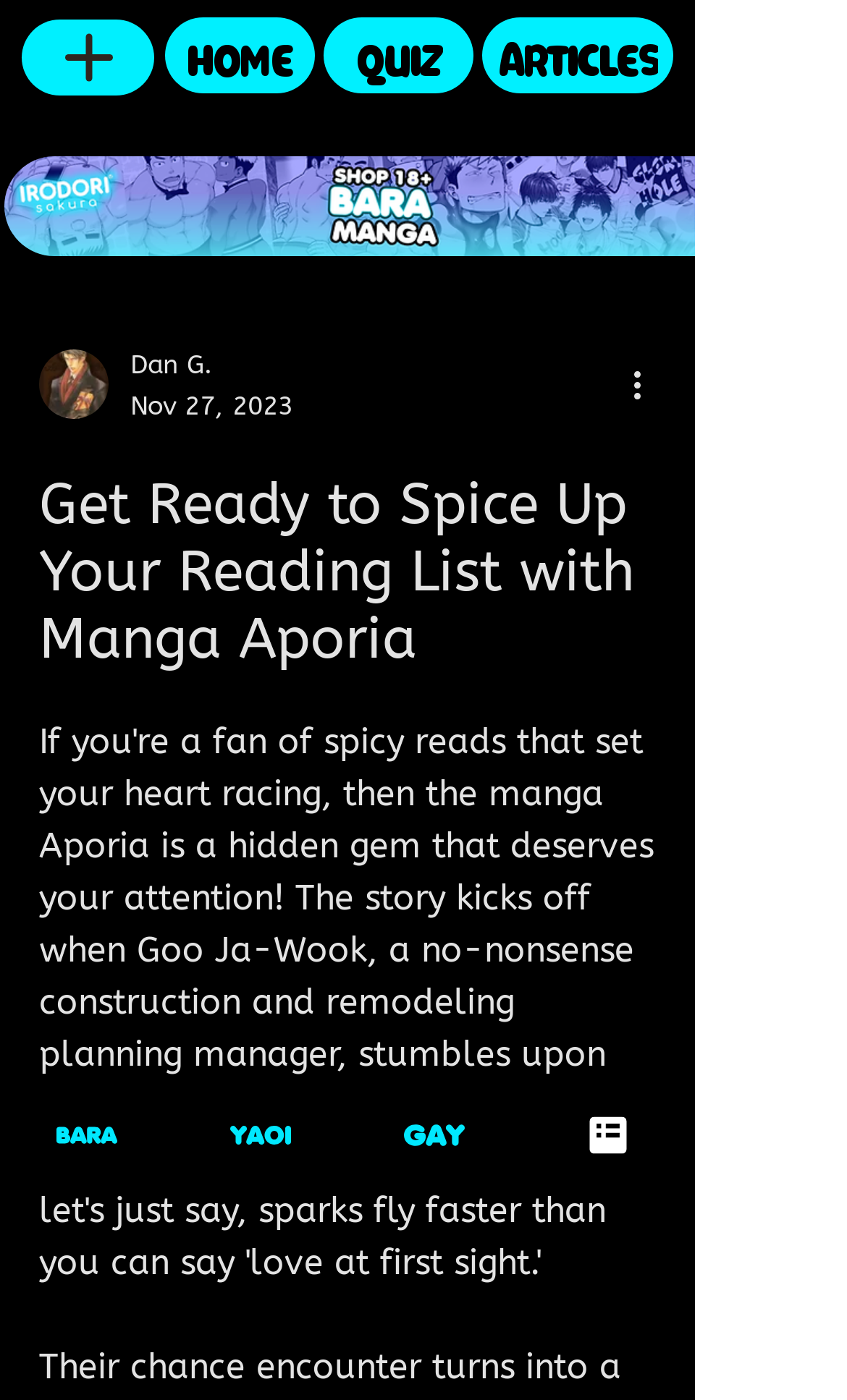Determine and generate the text content of the webpage's headline.

Get Ready to Spice Up Your Reading List with Manga Aporia